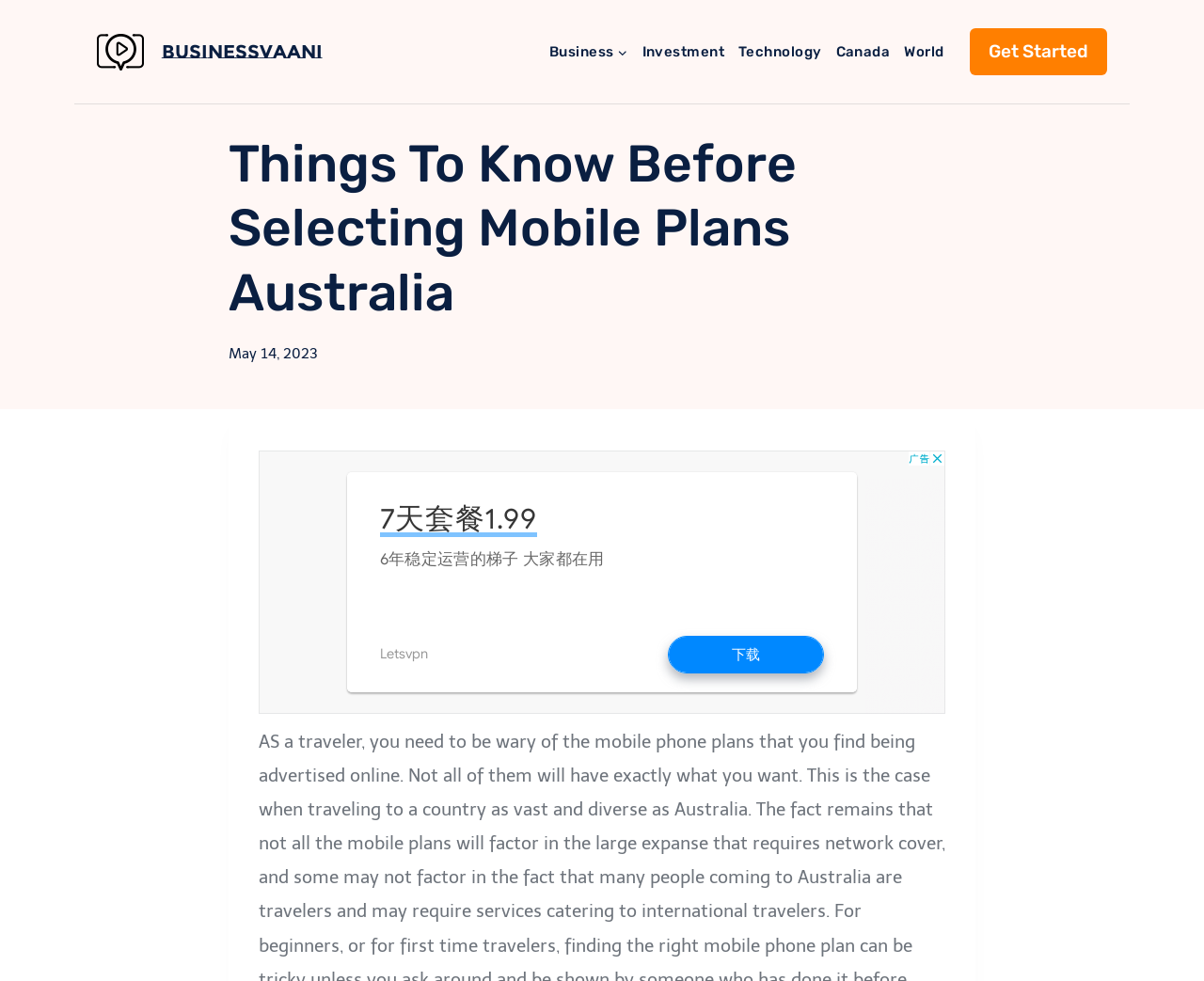Please find and give the text of the main heading on the webpage.

Things To Know Before Selecting Mobile Plans Australia